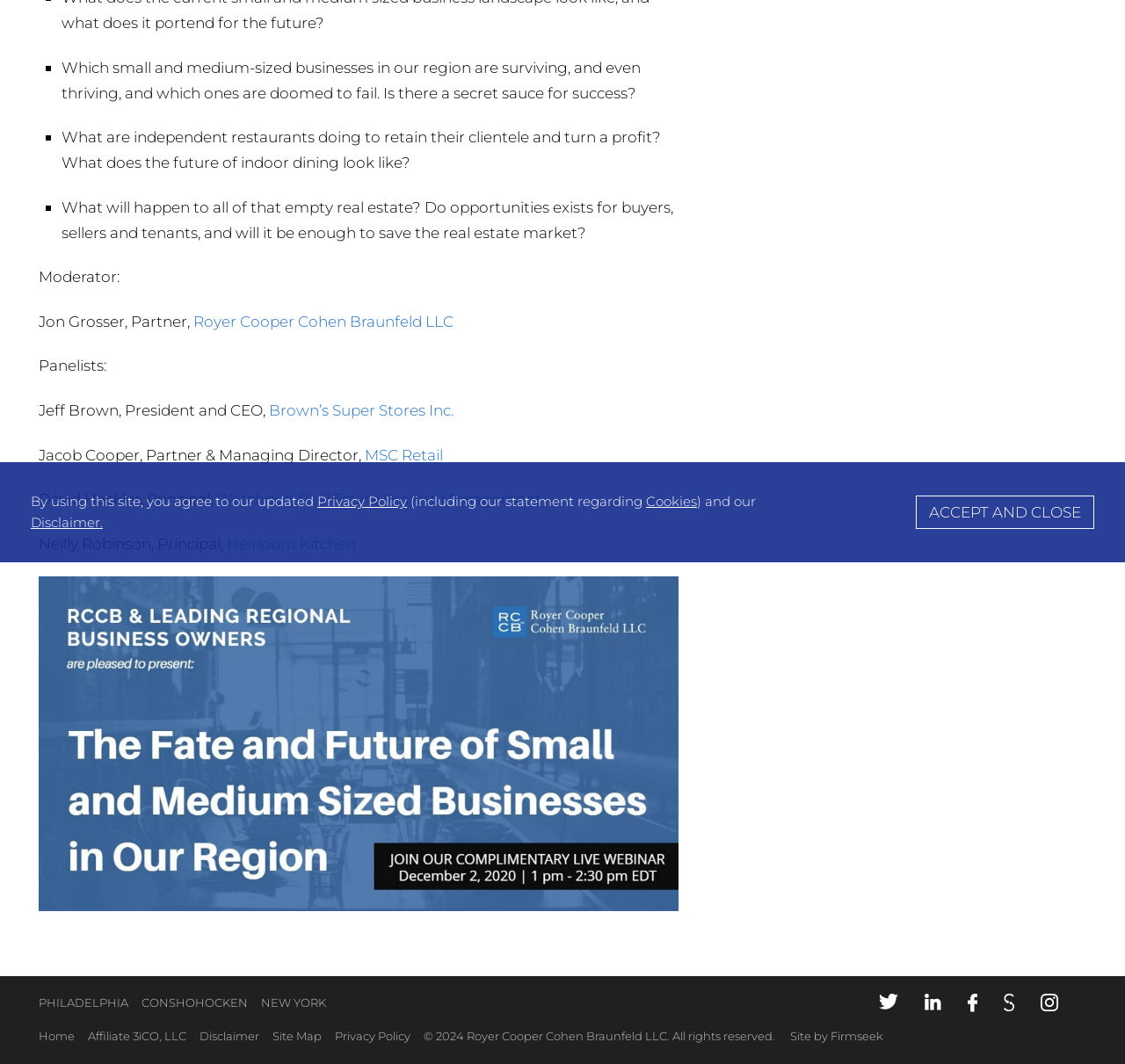Given the element description Royer Cooper Cohen Braunfeld LLC, specify the bounding box coordinates of the corresponding UI element in the format (top-left x, top-left y, bottom-right x, bottom-right y). All values must be between 0 and 1.

[0.172, 0.293, 0.403, 0.31]